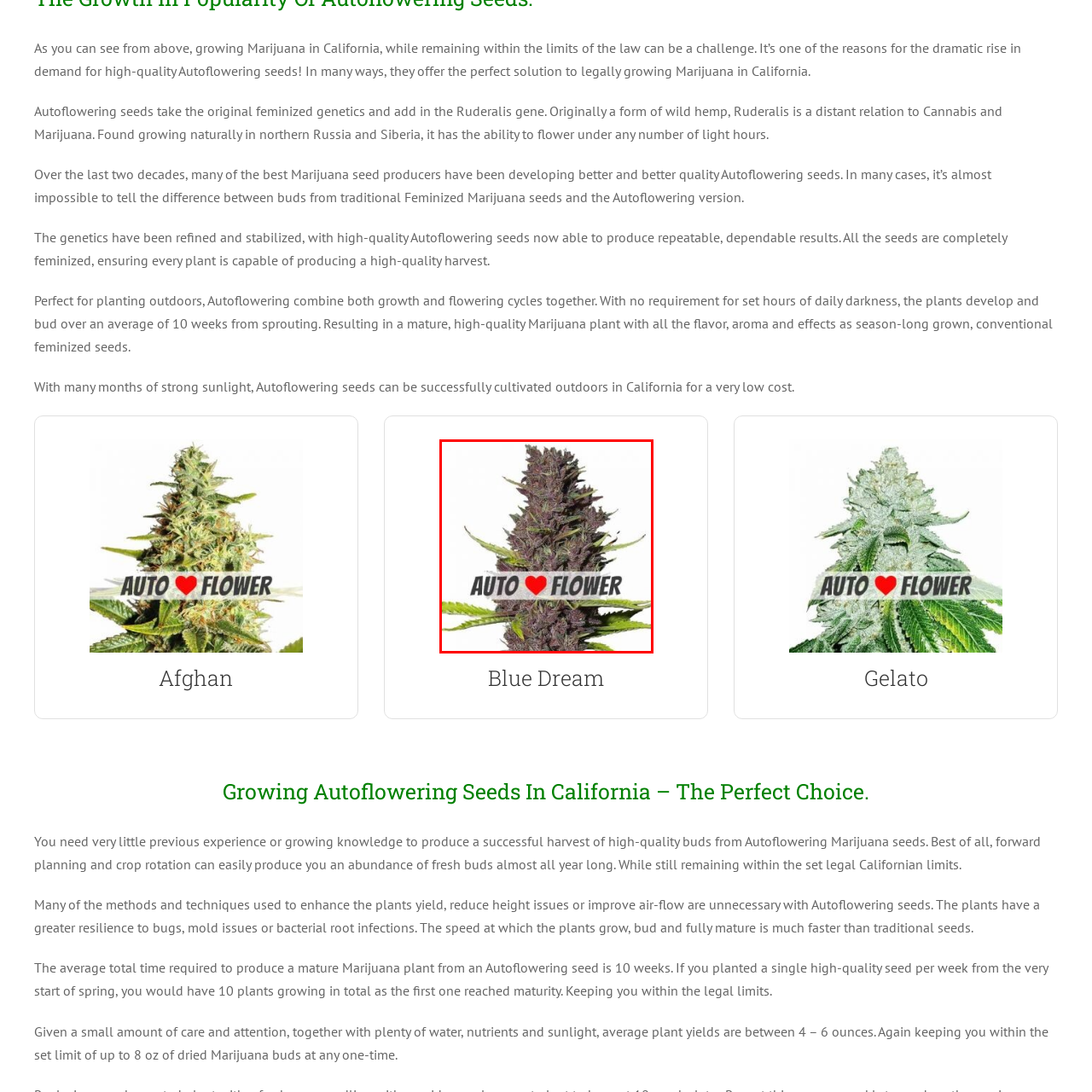How long does it take to grow high-quality buds?
Inspect the part of the image highlighted by the red bounding box and give a detailed answer to the question.

According to the caption, autoflowering strains, like the ones led by the Afghan Autoflowering and Blue Dream varieties, offer cultivators the advantage of growing high-quality buds in only about 10 weeks.